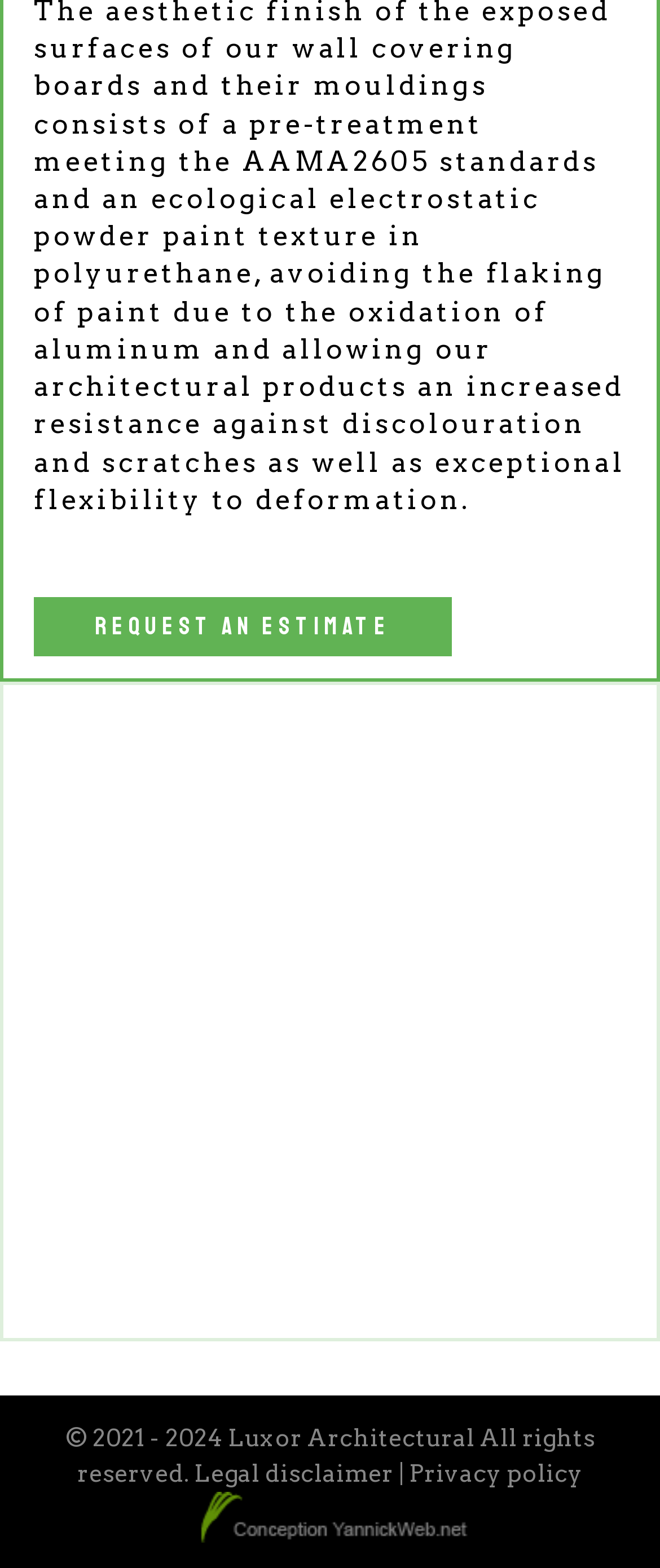Is there an image at the bottom?
Please provide a detailed answer to the question.

There is an image at the bottom of the webpage, which is the logo of 'YannickWeb.net', as indicated by the image element with the bounding box coordinates [0.291, 0.952, 0.709, 0.984].